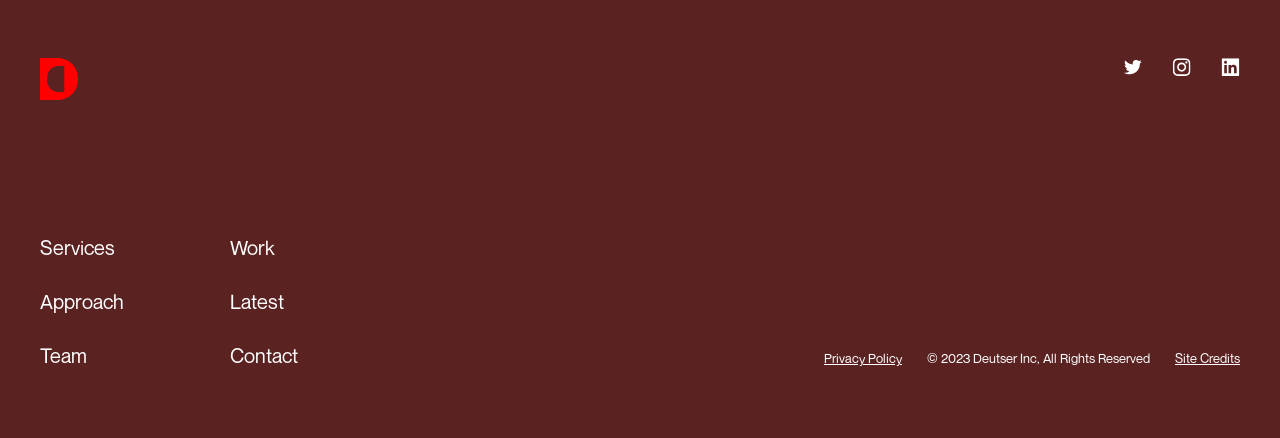Locate the bounding box coordinates of the element that should be clicked to execute the following instruction: "Check the privacy policy".

[0.644, 0.798, 0.705, 0.839]